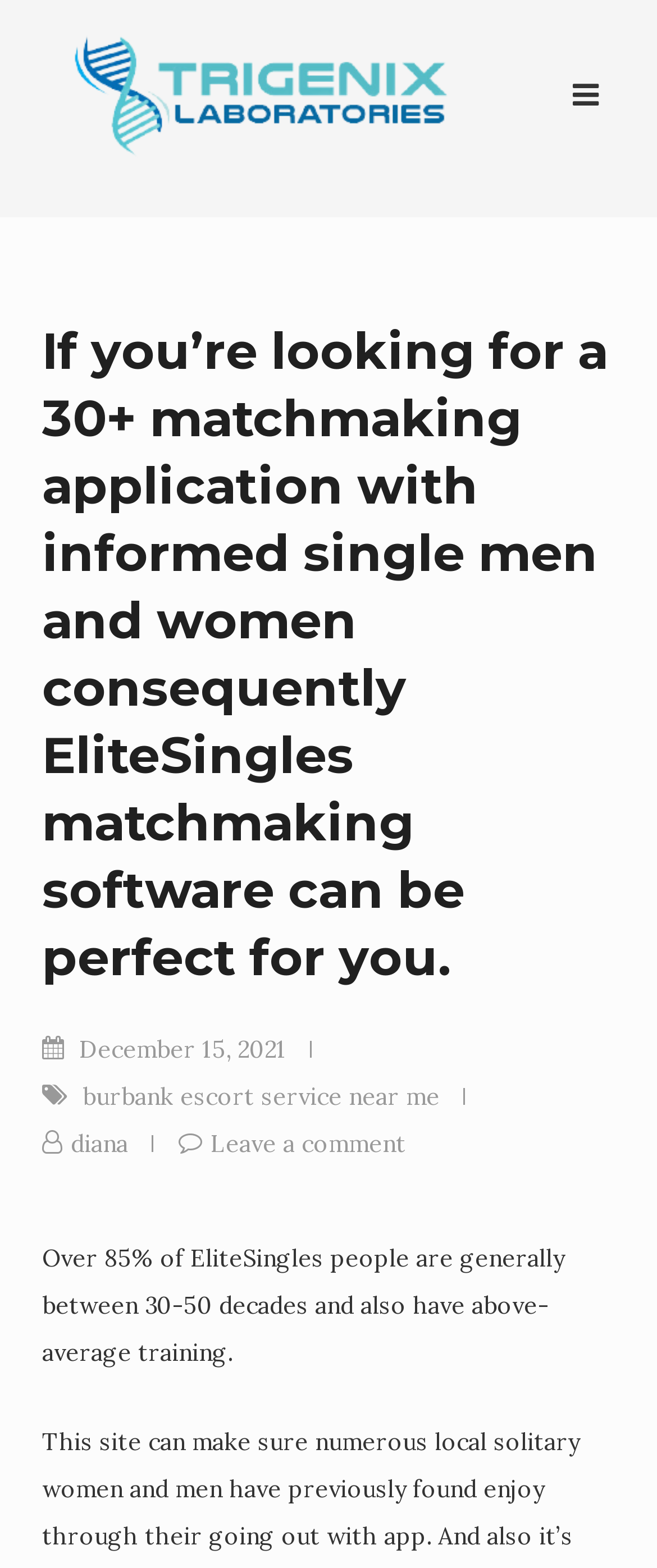Your task is to extract the text of the main heading from the webpage.

If you’re looking for a 30+ matchmaking application with informed single men and women consequently EliteSingles matchmaking software can be perfect for you.